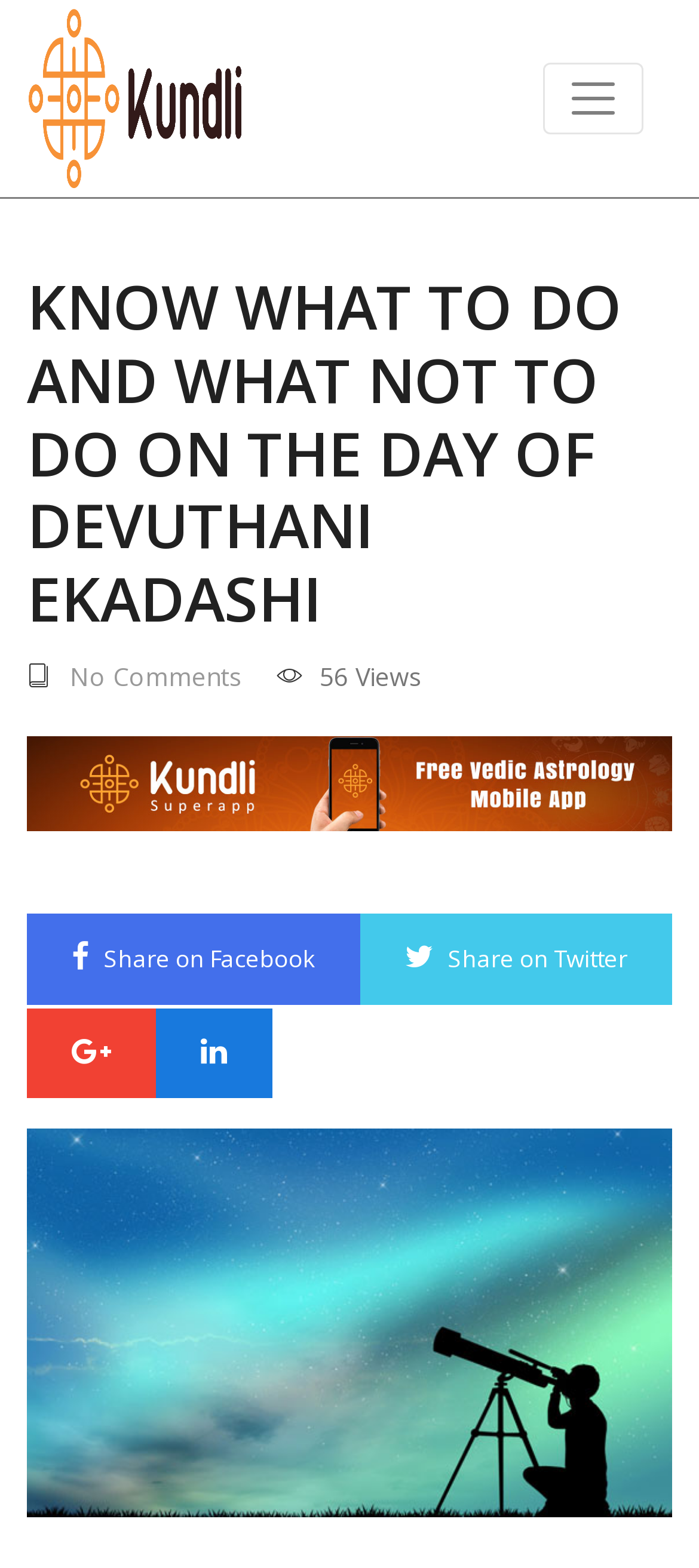Provide the bounding box for the UI element matching this description: "Share on Facebook".

[0.038, 0.583, 0.515, 0.641]